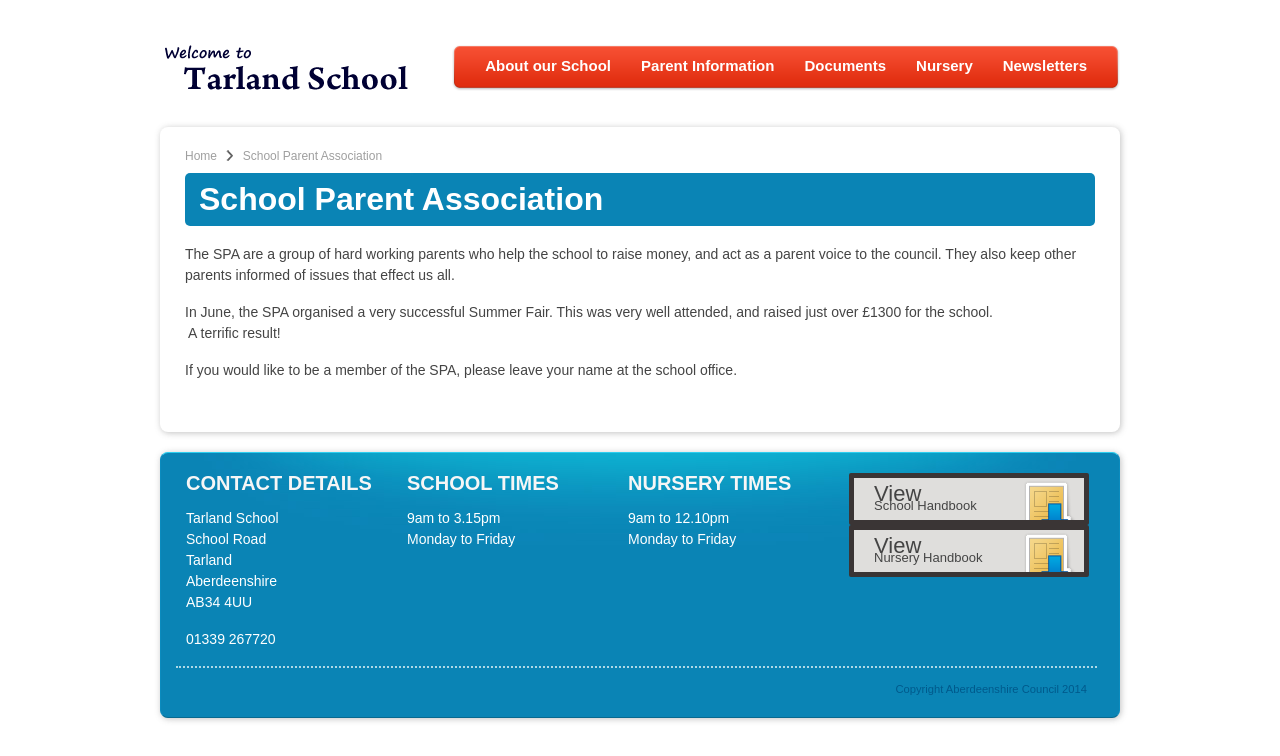Using the provided description View Nursery Handbook, find the bounding box coordinates for the UI element. Provide the coordinates in (top-left x, top-left y, bottom-right x, bottom-right y) format, ensuring all values are between 0 and 1.

[0.667, 0.701, 0.847, 0.757]